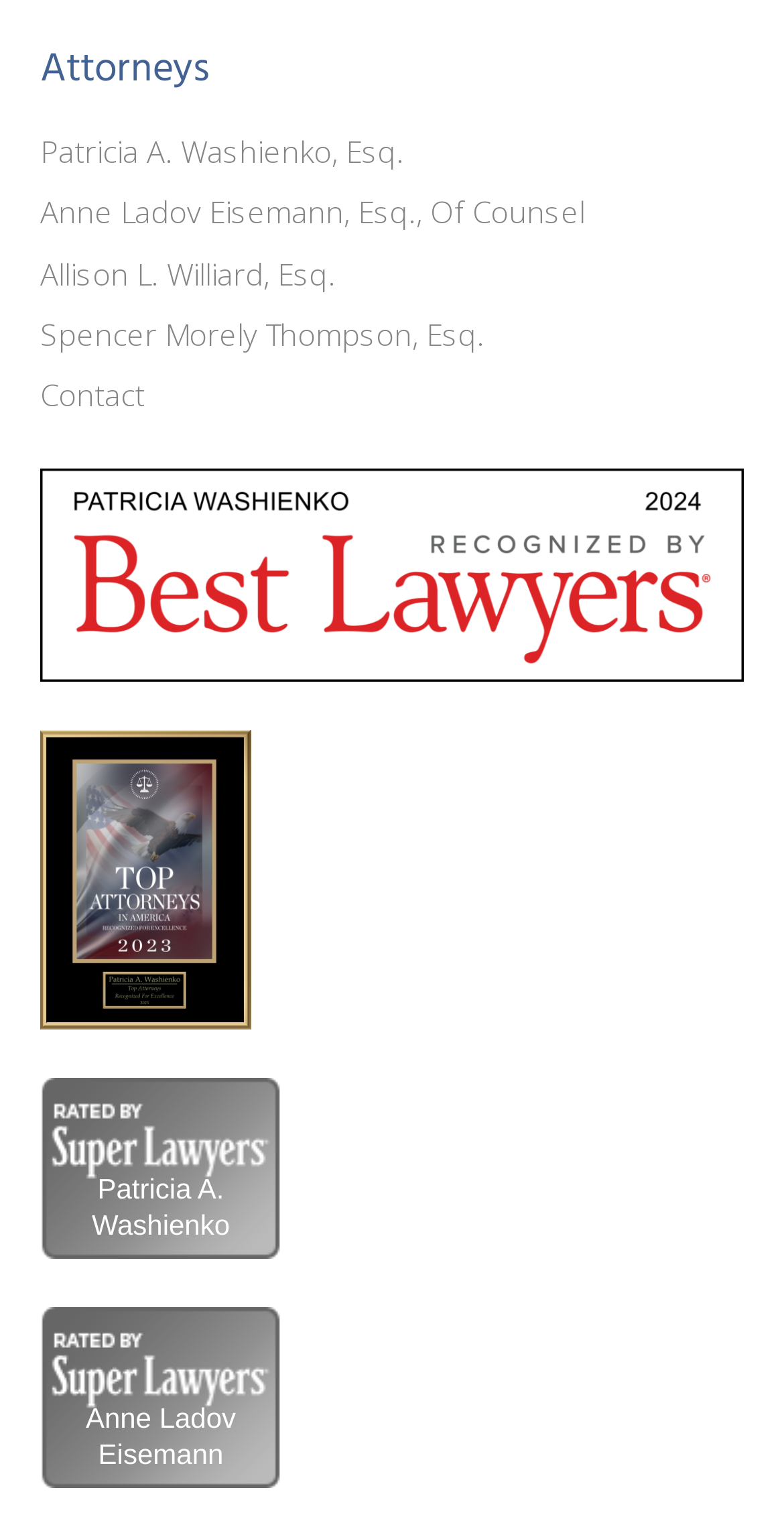Bounding box coordinates are to be given in the format (top-left x, top-left y, bottom-right x, bottom-right y). All values must be floating point numbers between 0 and 1. Provide the bounding box coordinate for the UI element described as: Strong Beach & Festival Trolleys

None